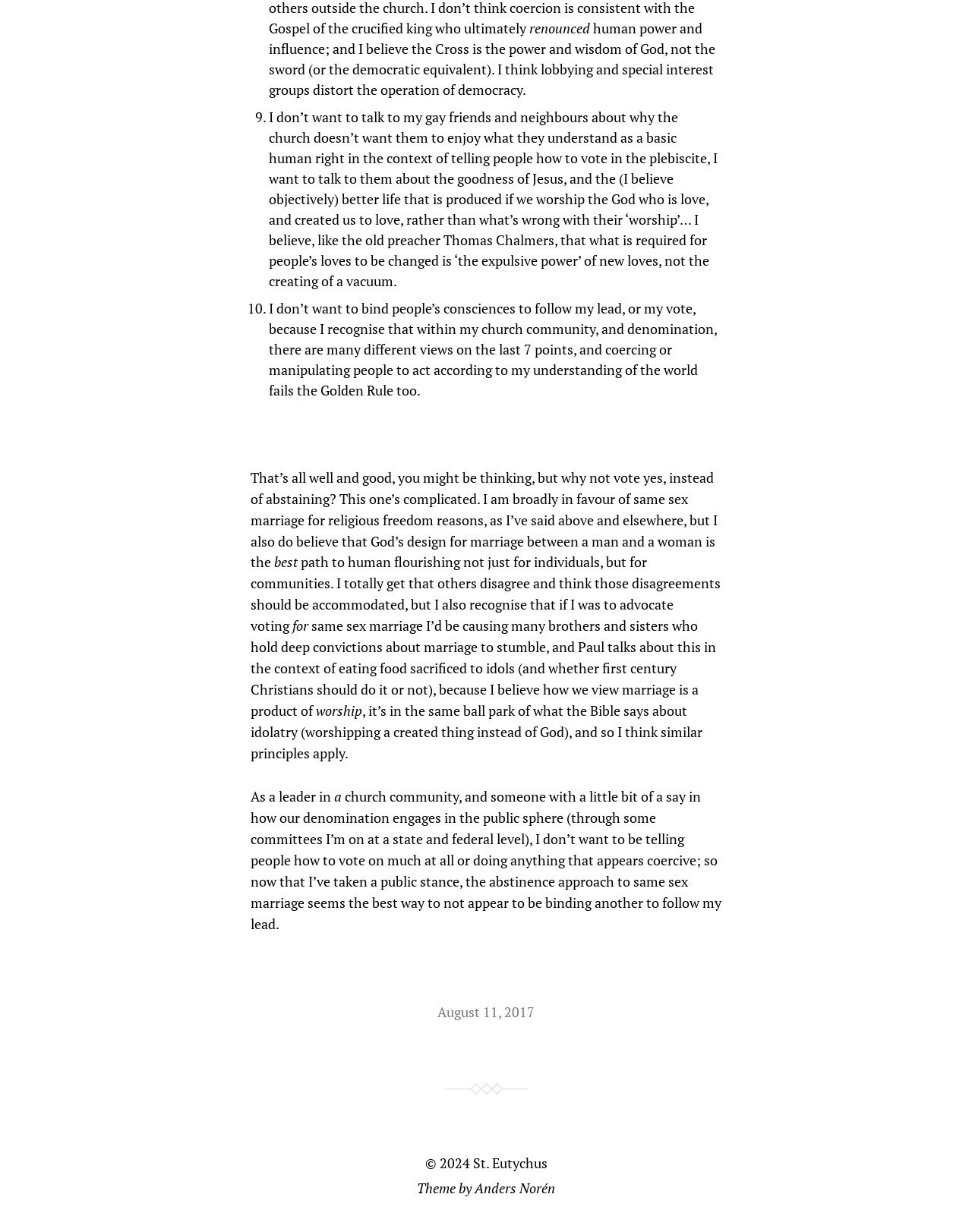Find the bounding box of the UI element described as follows: "St. Eutychus".

[0.486, 0.937, 0.563, 0.952]